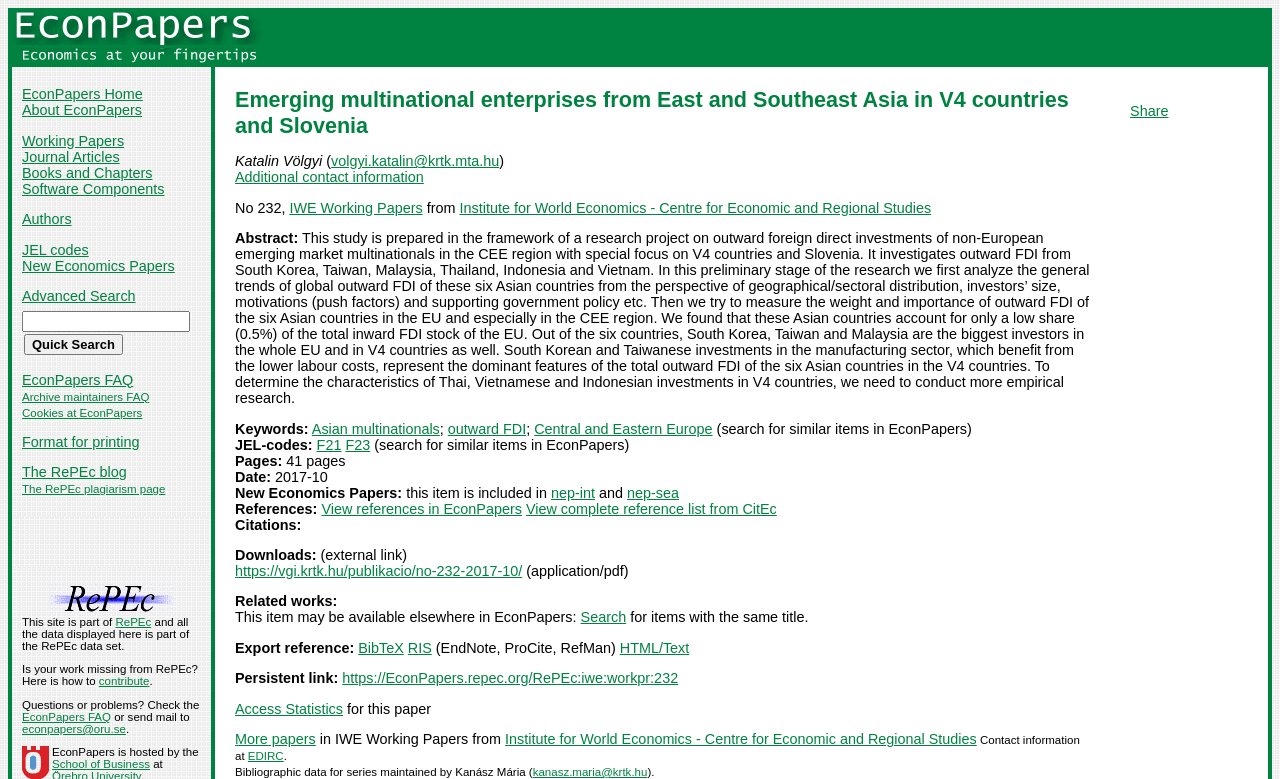From the screenshot, find the bounding box of the UI element matching this description: "View references in EconPapers". Supply the bounding box coordinates in the form [left, top, right, bottom], each a float between 0 and 1.

[0.251, 0.643, 0.408, 0.663]